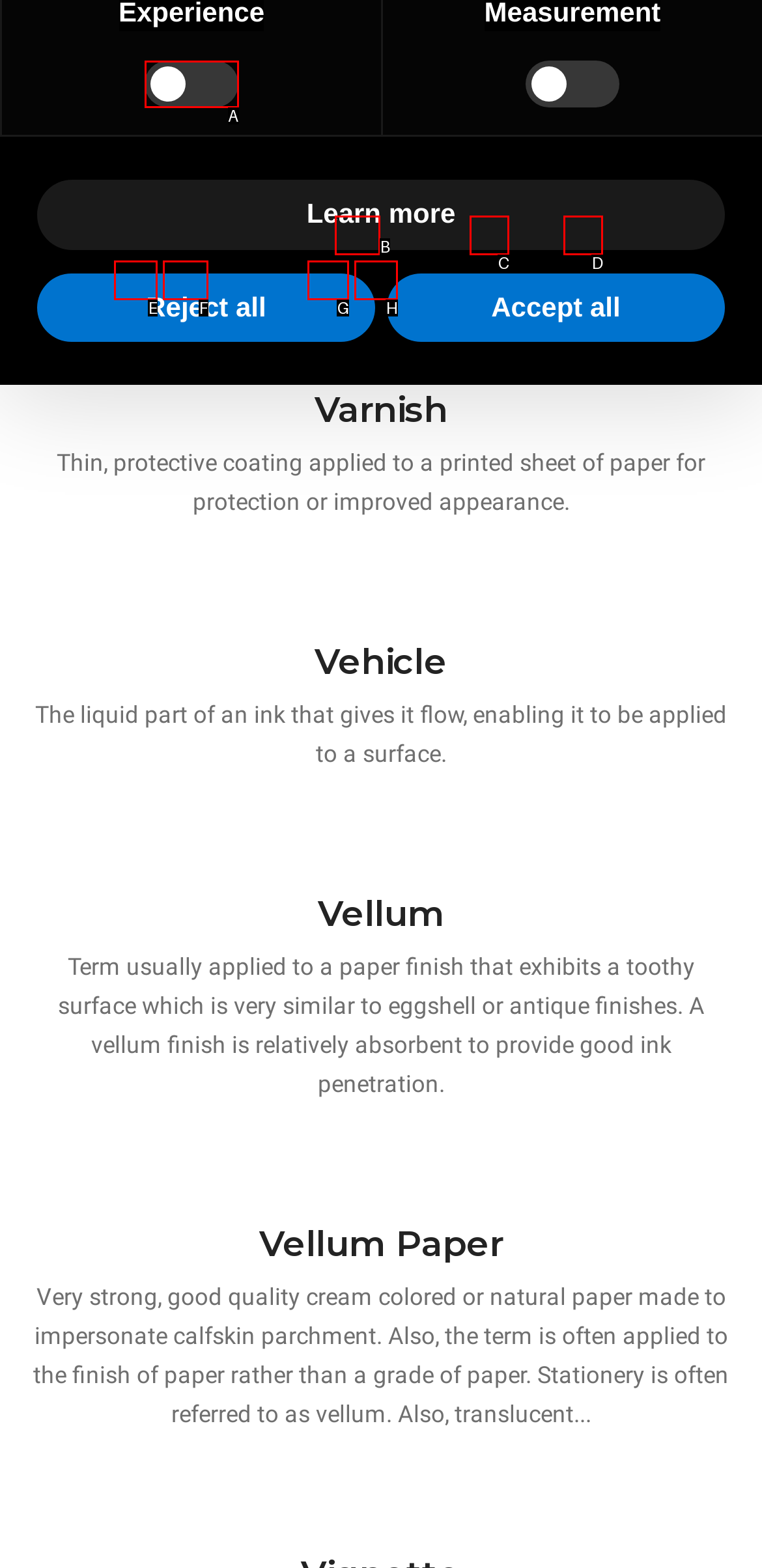Find the option that best fits the description: parent_node: Experience name="Experience" value="false". Answer with the letter of the option.

A